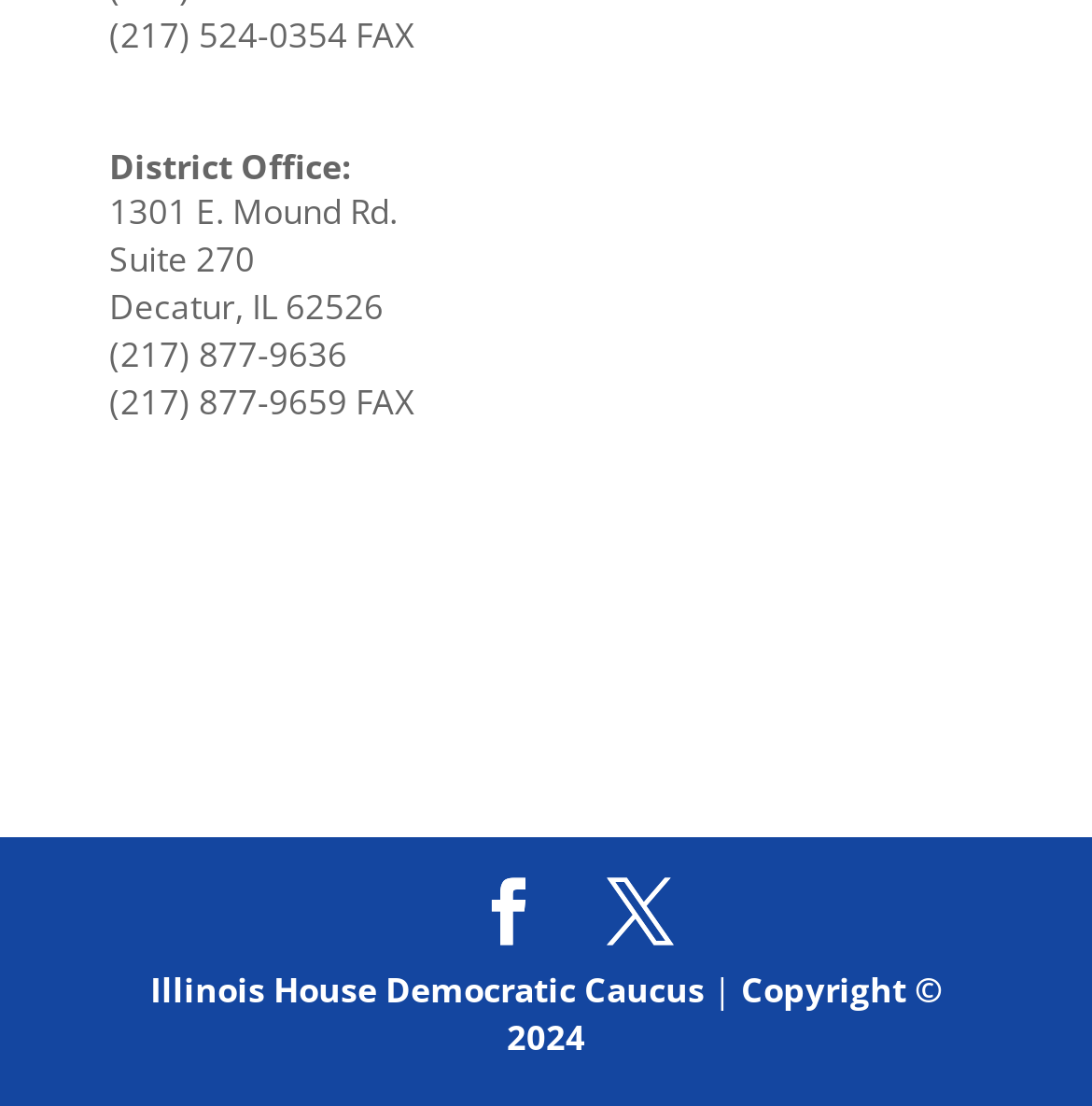Determine the bounding box of the UI element mentioned here: "Copyright © 2024". The coordinates must be in the format [left, top, right, bottom] with values ranging from 0 to 1.

[0.464, 0.874, 0.863, 0.959]